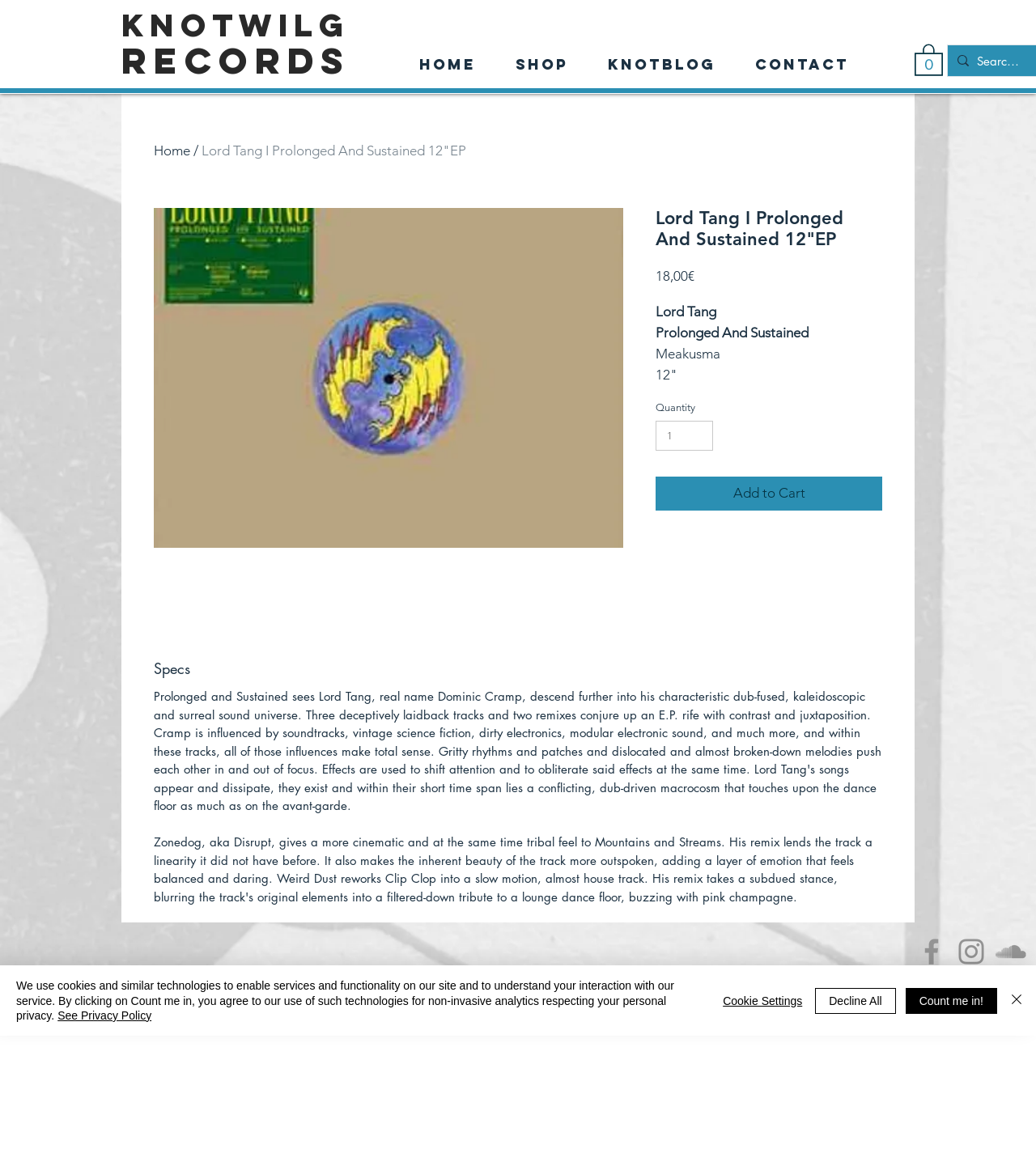Can you show the bounding box coordinates of the region to click on to complete the task described in the instruction: "Search for something"?

[0.943, 0.039, 0.987, 0.066]